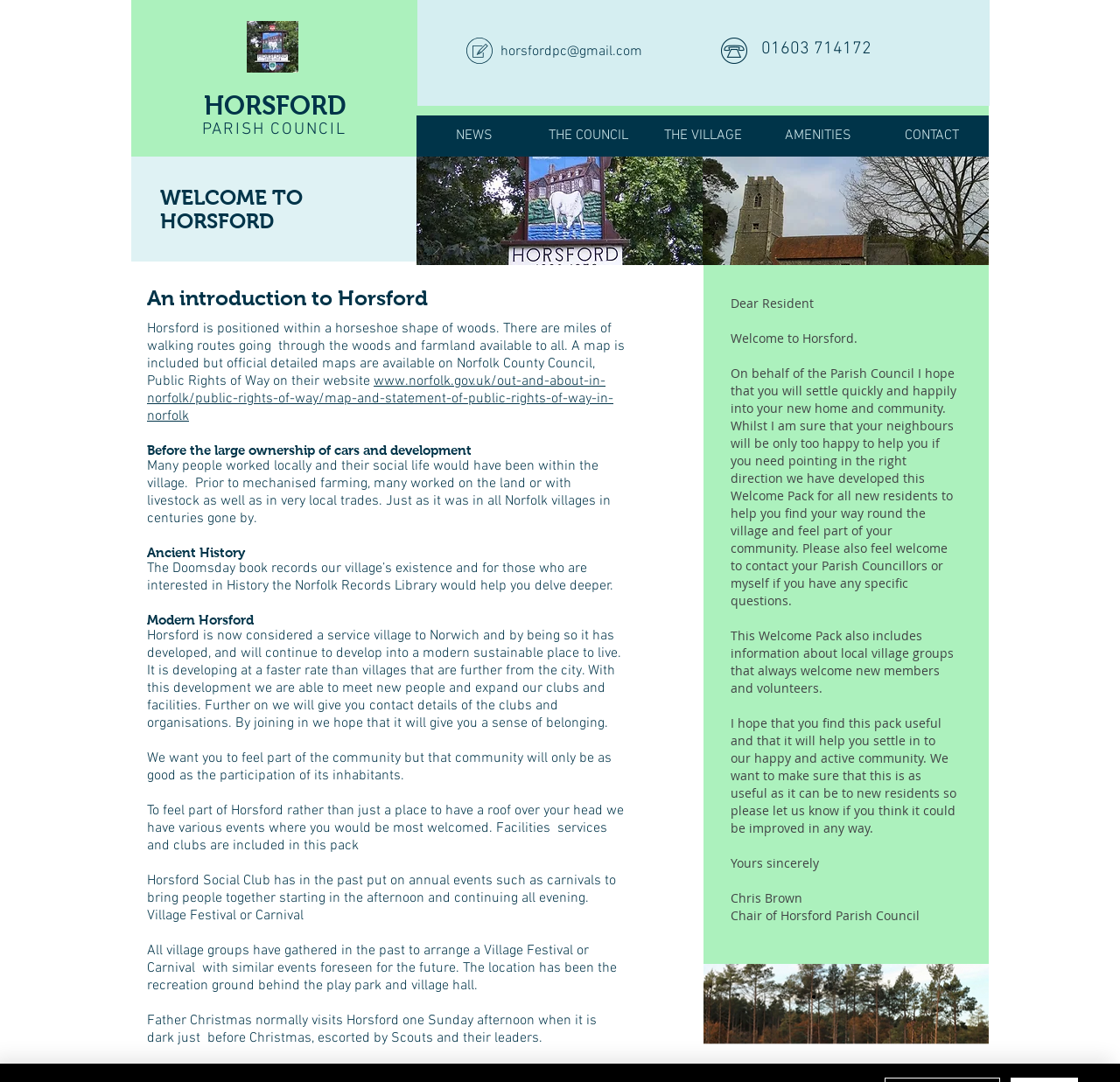What is the location of the village festival or carnival?
Using the information from the image, provide a comprehensive answer to the question.

The location of the village festival or carnival can be found in the StaticText 'The location has been the recreation ground behind the play park and village hall.' which is located in the section about the village festival or carnival.